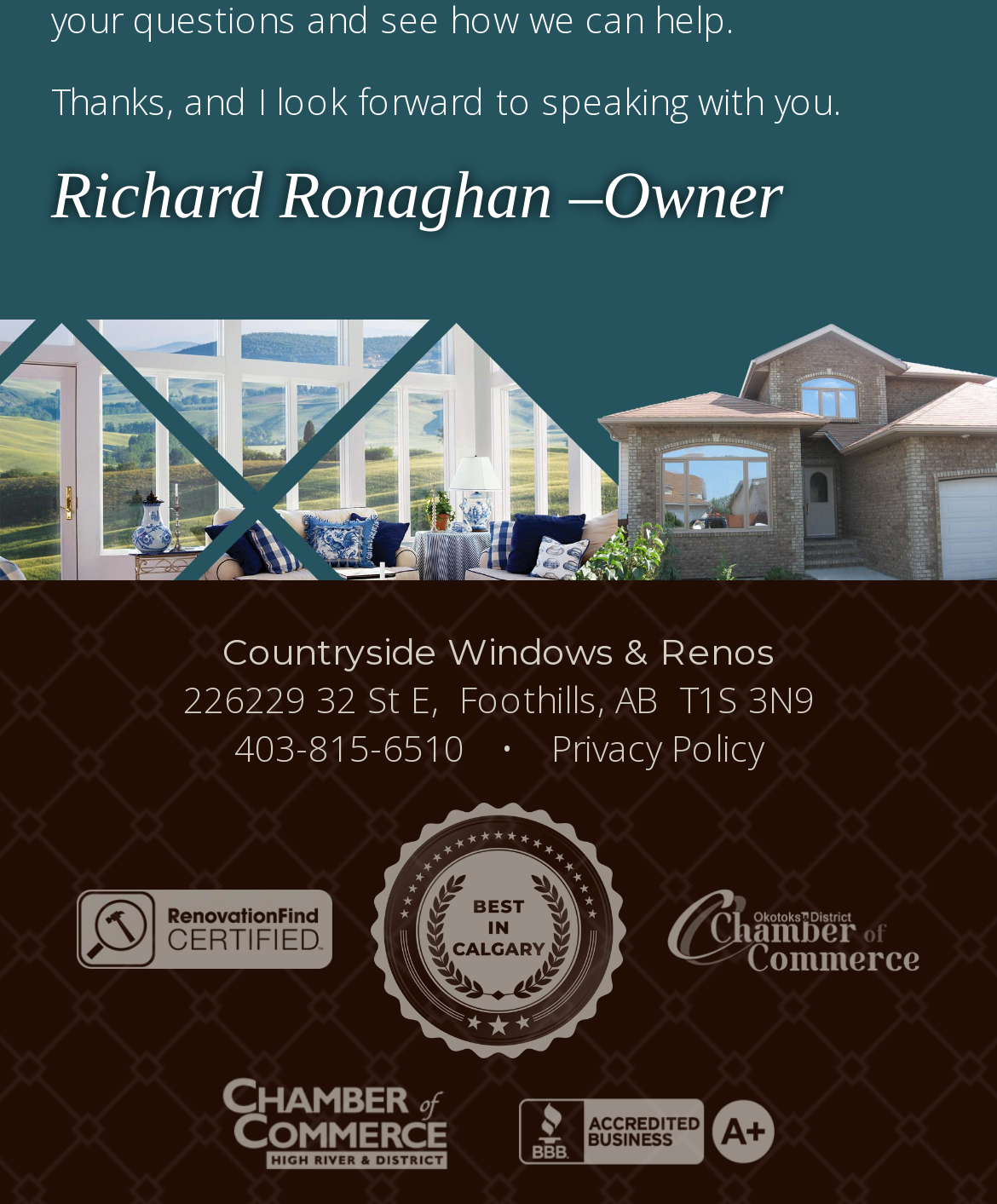For the given element description alt="Best in Calgary", determine the bounding box coordinates of the UI element. The coordinates should follow the format (top-left x, top-left y, bottom-right x, bottom-right y) and be within the range of 0 to 1.

[0.358, 0.748, 0.642, 0.788]